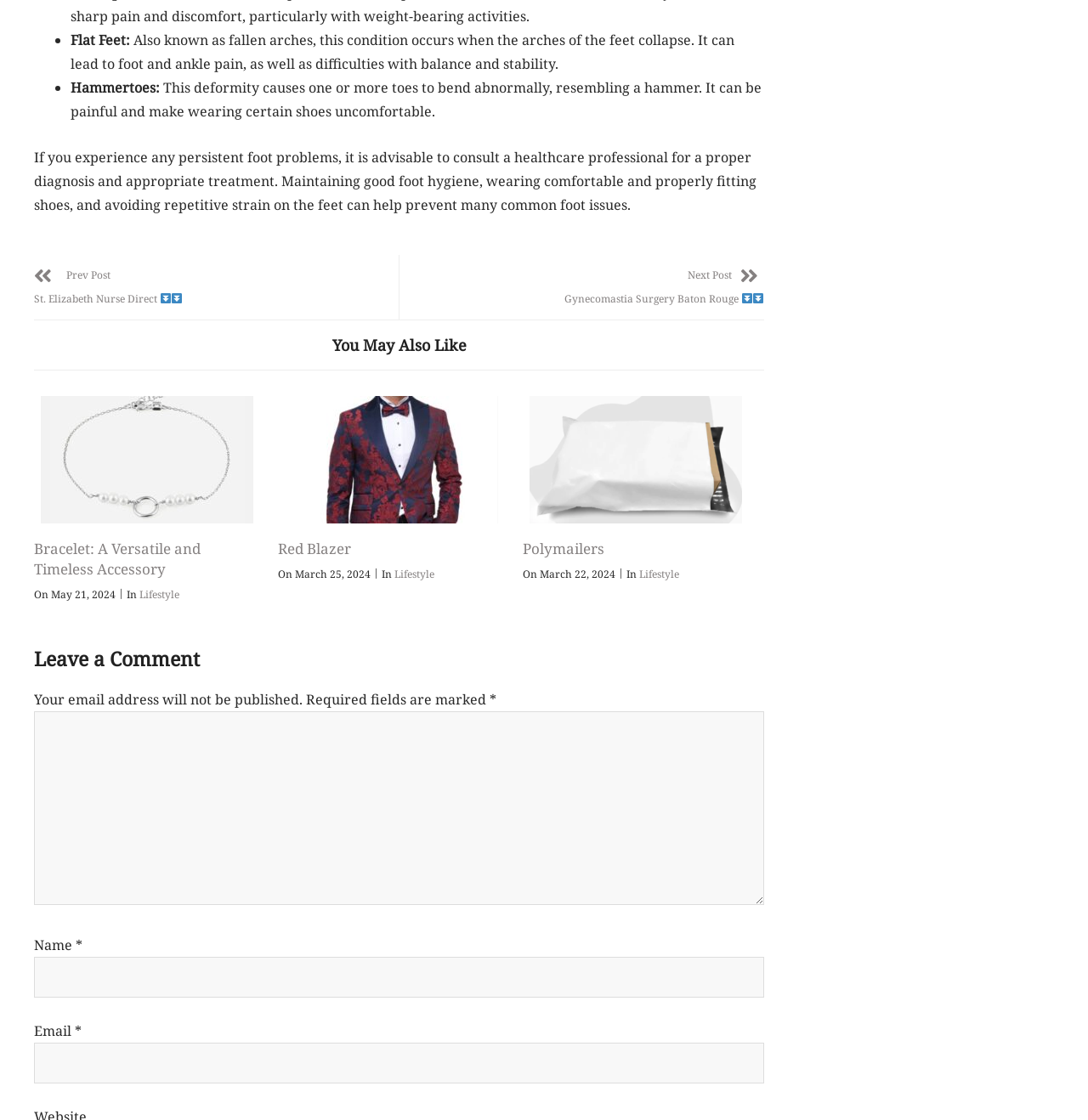Based on the element description, predict the bounding box coordinates (top-left x, top-left y, bottom-right x, bottom-right y) for the UI element in the screenshot: Red Blazer

[0.256, 0.481, 0.323, 0.498]